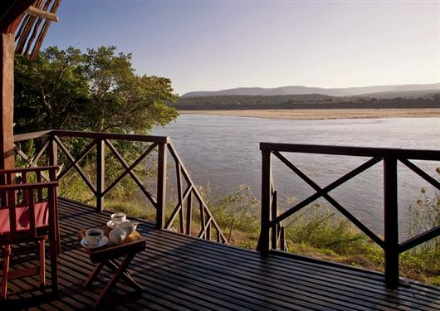Offer a detailed account of the various components present in the image.

The image showcases a serene view from the Mandrare River Camp, highlighting a charming wooden deck that overlooks the tranquil waters of the Mandrare River. A pair of comfortable chairs invite guests to sit back and enjoy the beautiful scenery, accompanied by a small table elegantly set with a selection of teas and pastries. Lush greenery frames the scene, enhancing the sense of peace and connection with nature, while the distant hills create a picturesque backdrop, ideal for relaxing moments during the day or enjoying shared meals with fellow guests. The camp emphasizes a friendly atmosphere, perfect for socializing, surrounded by spectacular wildlife and opportunities for exploration.